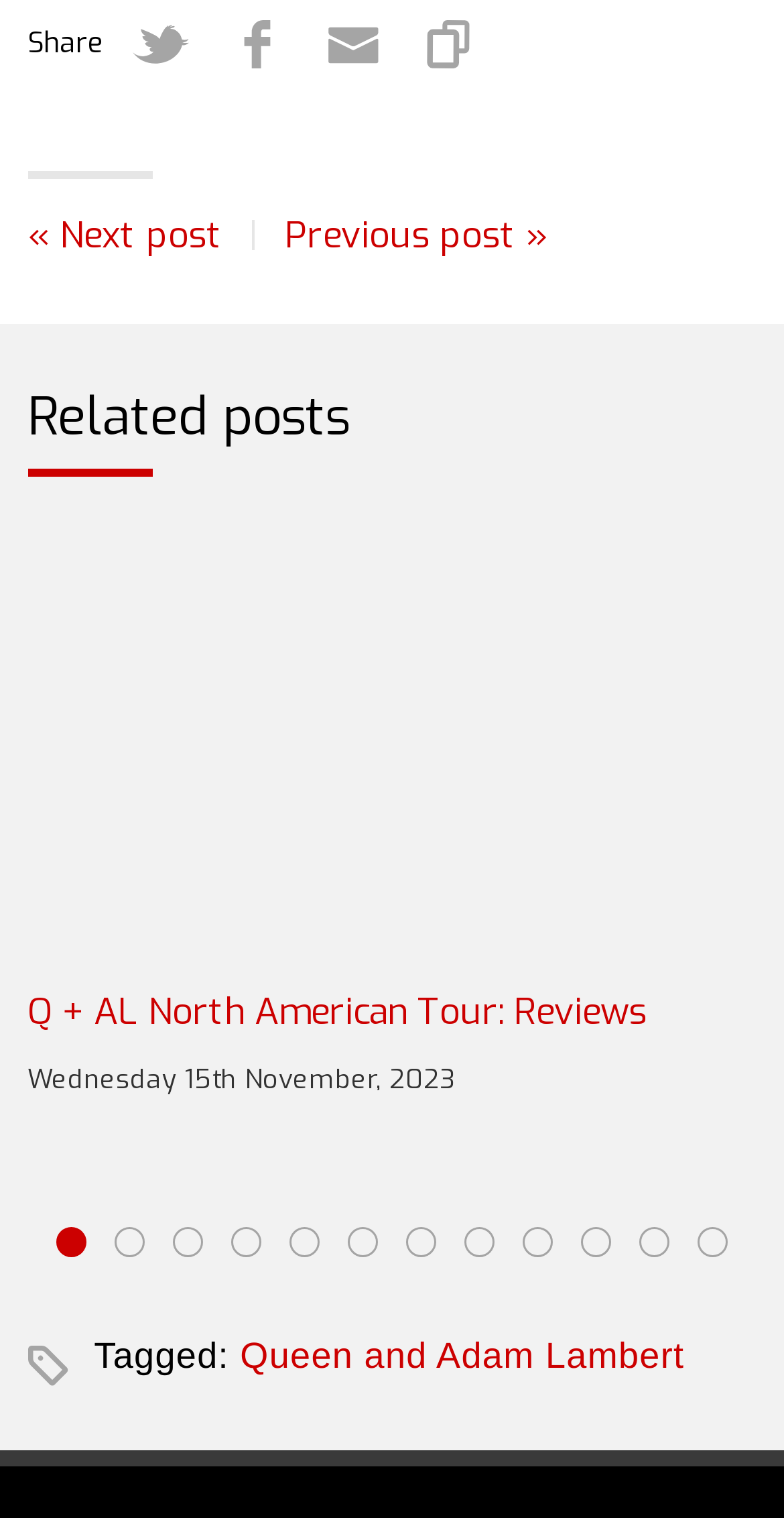From the details in the image, provide a thorough response to the question: Who is tagged in the article?

I looked at the bottom section of the webpage and found the text 'Tagged:' followed by a link to 'Queen and Adam Lambert', indicating that they are tagged in the article.